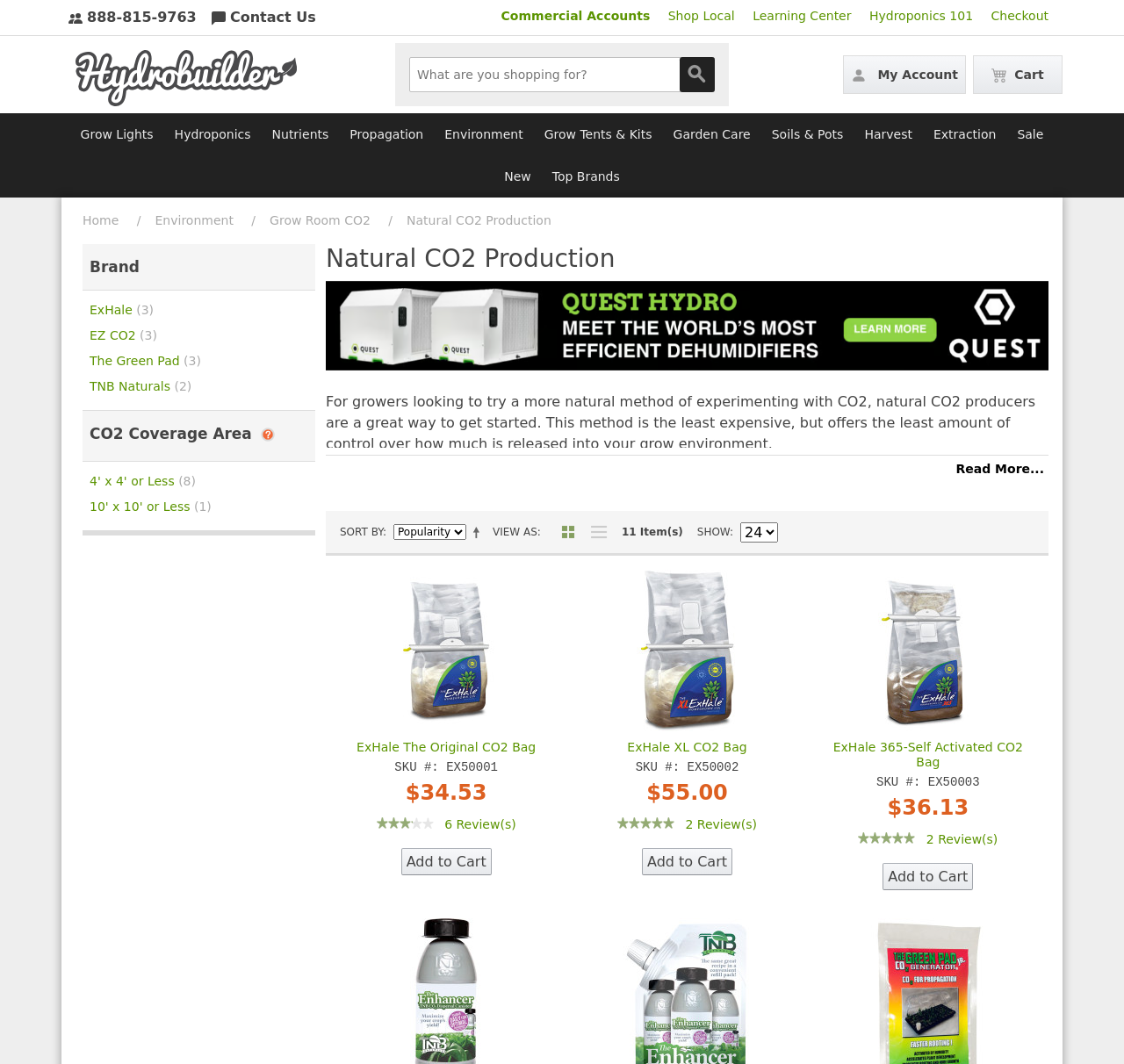Look at the image and write a detailed answer to the question: 
How many items are shown on this page?

I found the number of items by looking at the text '11 Item(s)' at the bottom of the page, which indicates the number of products displayed.